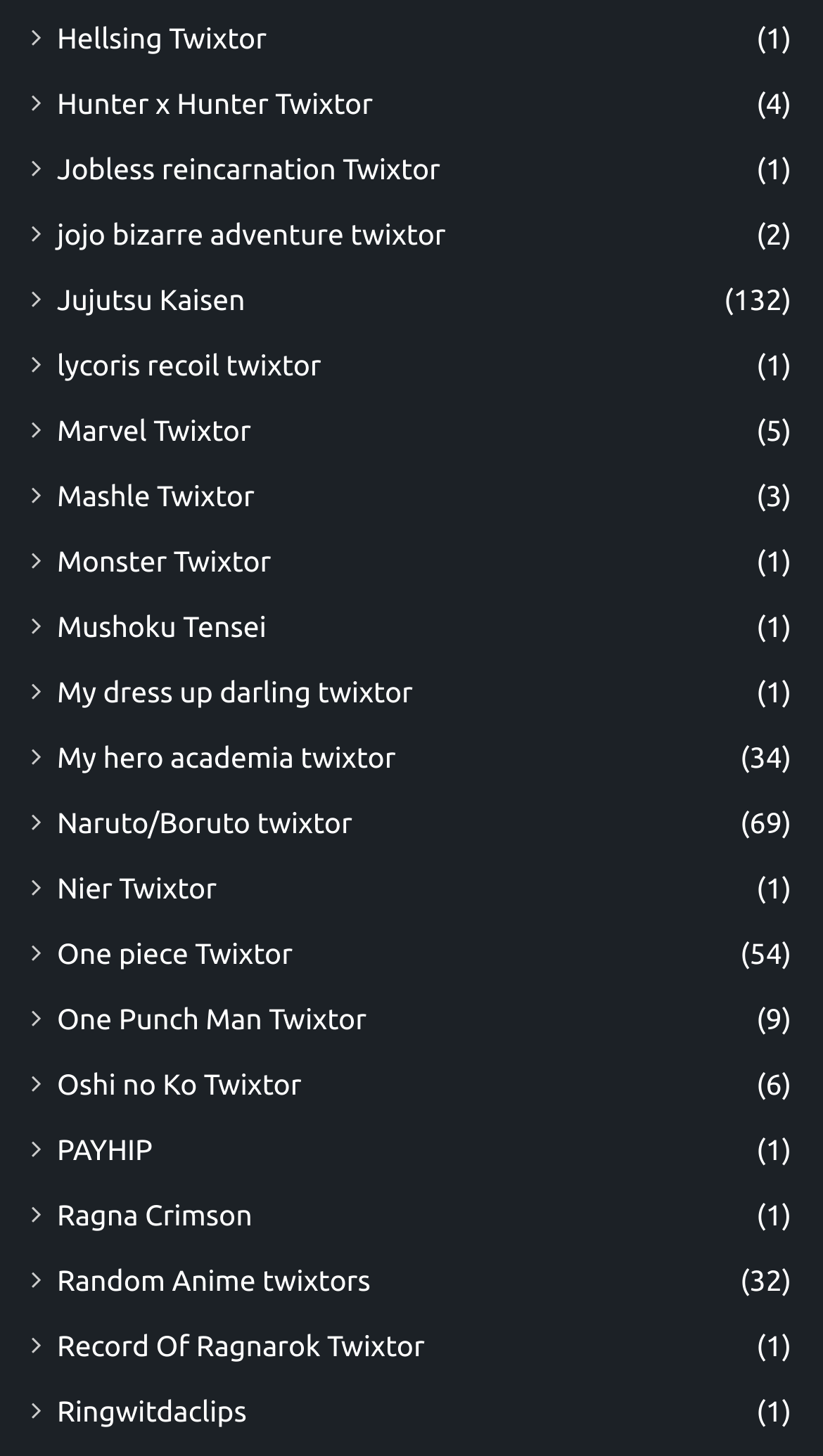Please specify the coordinates of the bounding box for the element that should be clicked to carry out this instruction: "Browse One piece Twixtor". The coordinates must be four float numbers between 0 and 1, formatted as [left, top, right, bottom].

[0.069, 0.64, 0.356, 0.67]